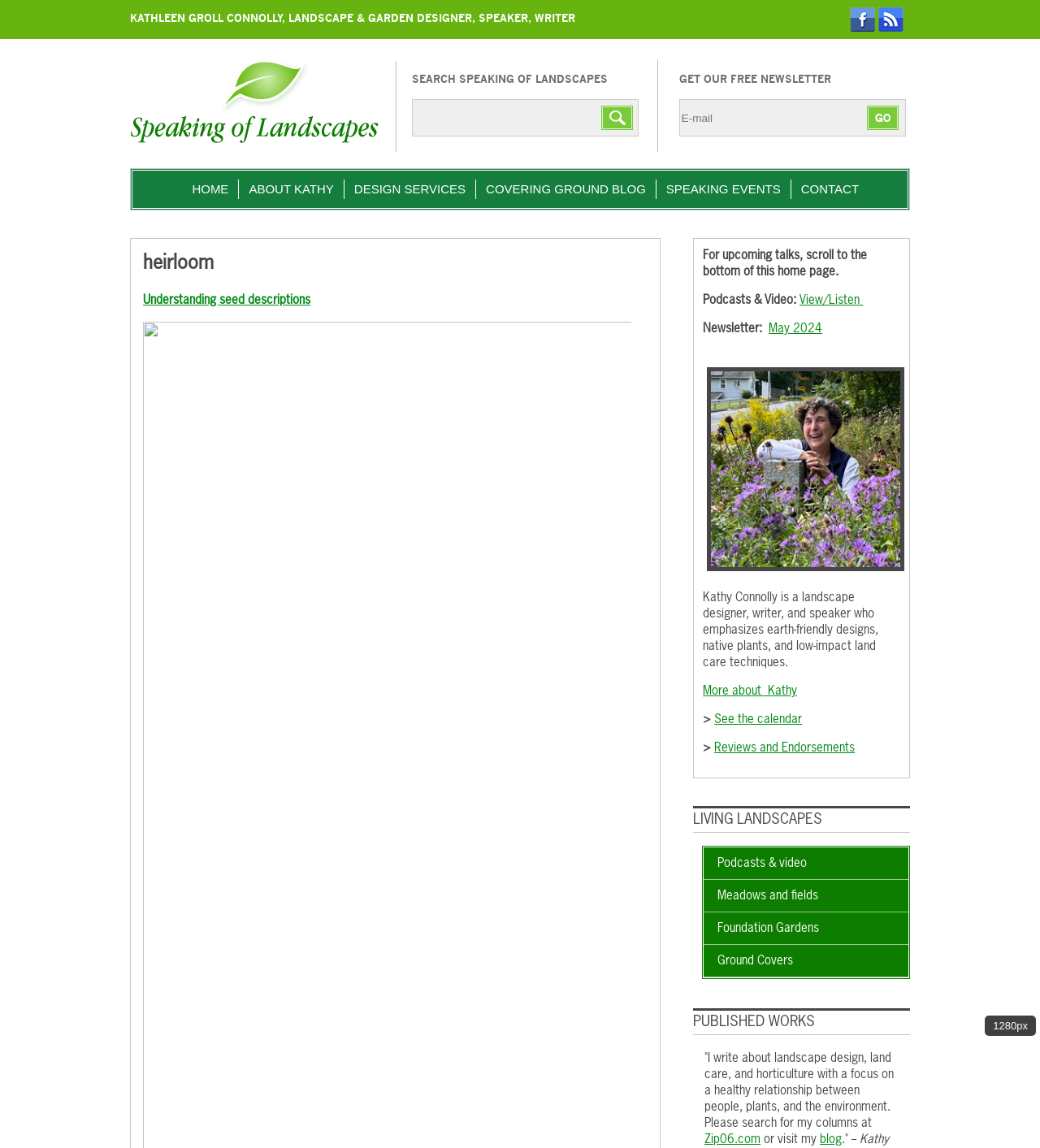Determine the bounding box coordinates of the region to click in order to accomplish the following instruction: "Read more about Kathy". Provide the coordinates as four float numbers between 0 and 1, specifically [left, top, right, bottom].

[0.676, 0.597, 0.767, 0.607]